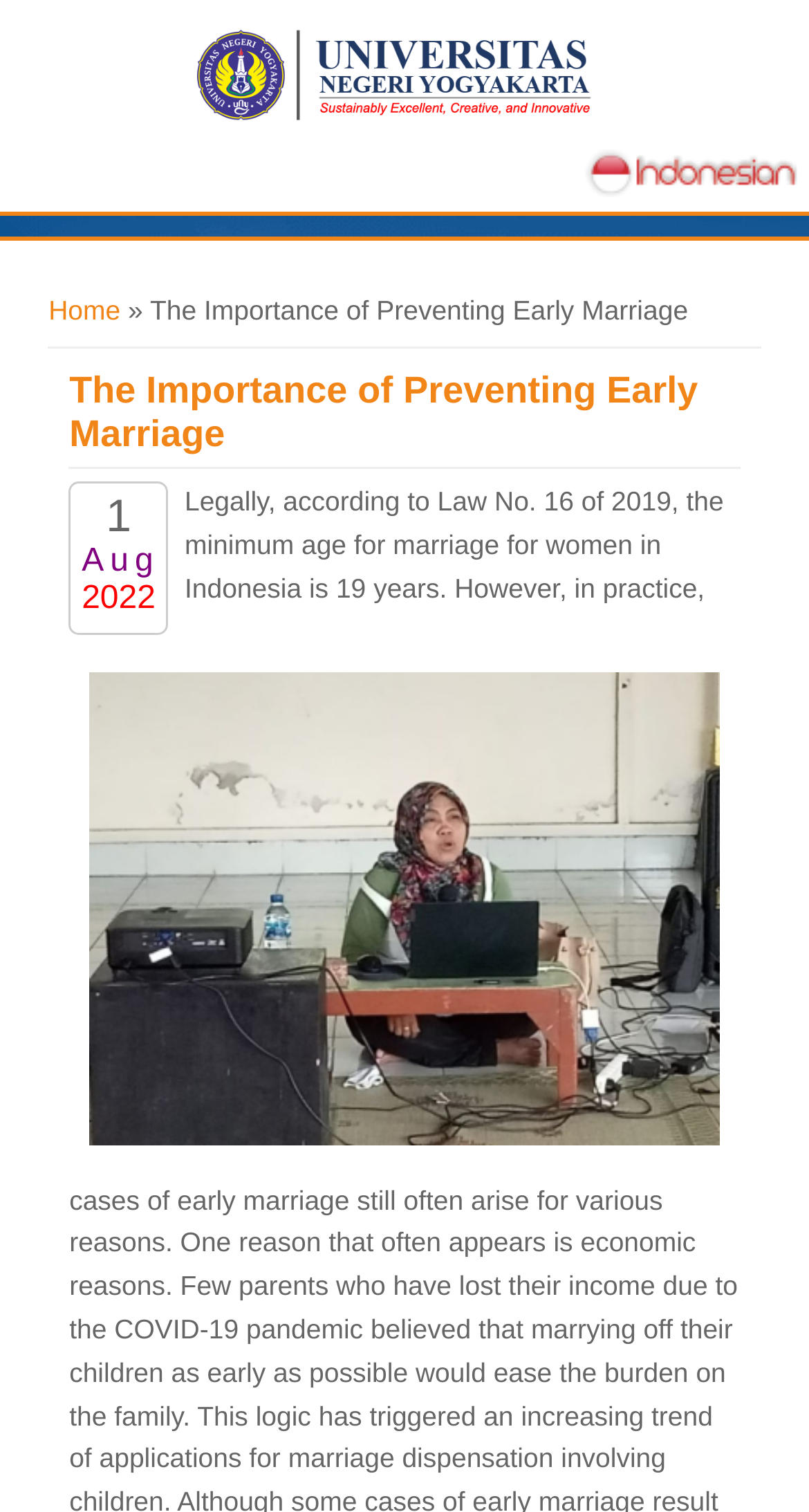Offer a meticulous caption that includes all visible features of the webpage.

The webpage is about the importance of preventing early marriage, specifically in the context of Indonesia. At the top left corner, there is a link to the "Home" page, accompanied by an image. Below this, there is a heading that reads "Home". 

On the top right corner, there is another link with an image, but its text is not specified. Below this, there is a heading that says "You are here", followed by a link to the "Home" page and a static text that indicates the current page, "The Importance of Preventing Early Marriage". 

The main content of the webpage is headed by a title, "The Importance of Preventing Early Marriage", which is also a link. This title is positioned near the top center of the page. Below the title, there are two static texts, "Aug" and "2022", which likely indicate the publication date of the article.